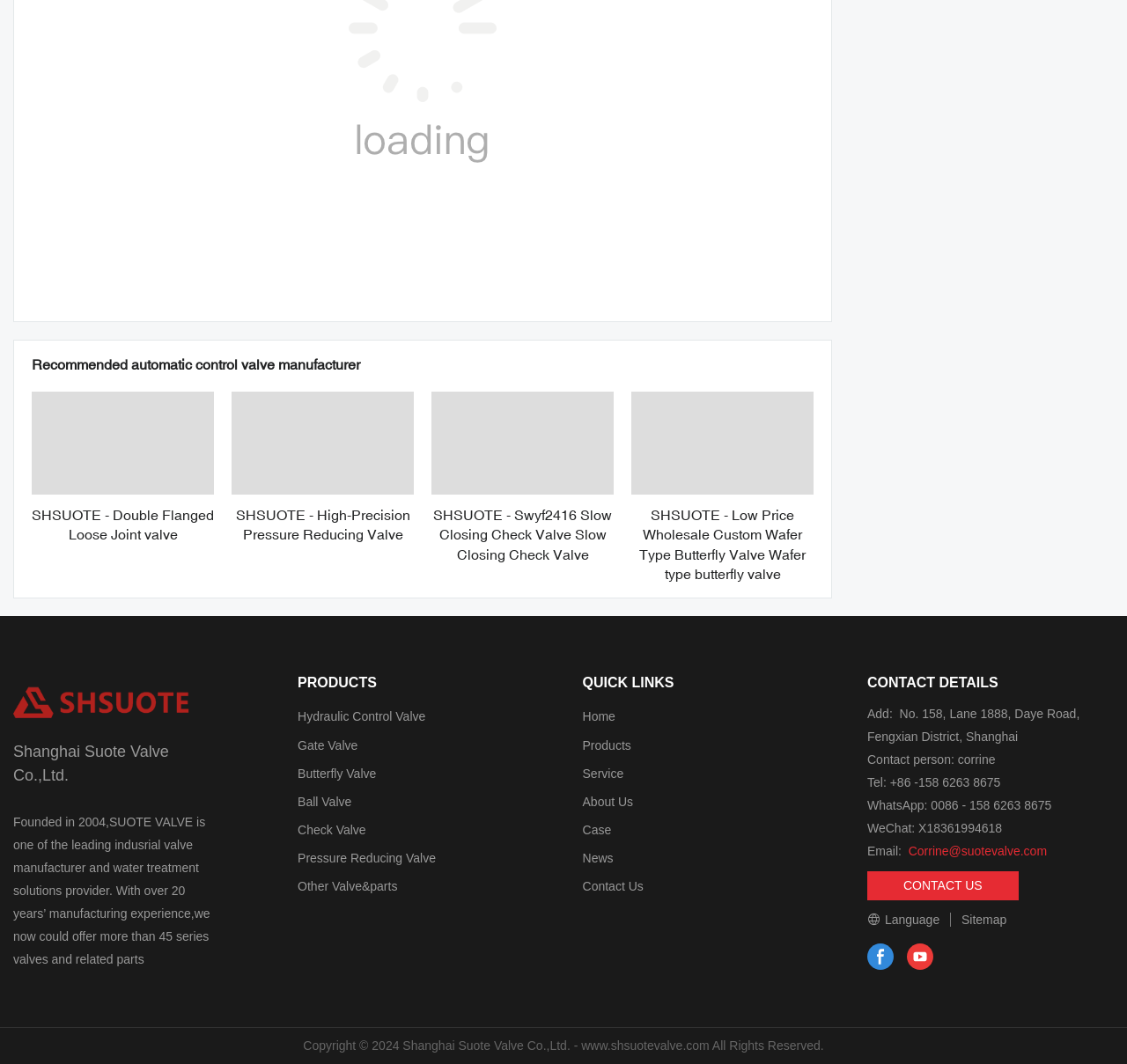Locate the bounding box coordinates of the element that should be clicked to execute the following instruction: "Visit the home page".

[0.517, 0.667, 0.546, 0.68]